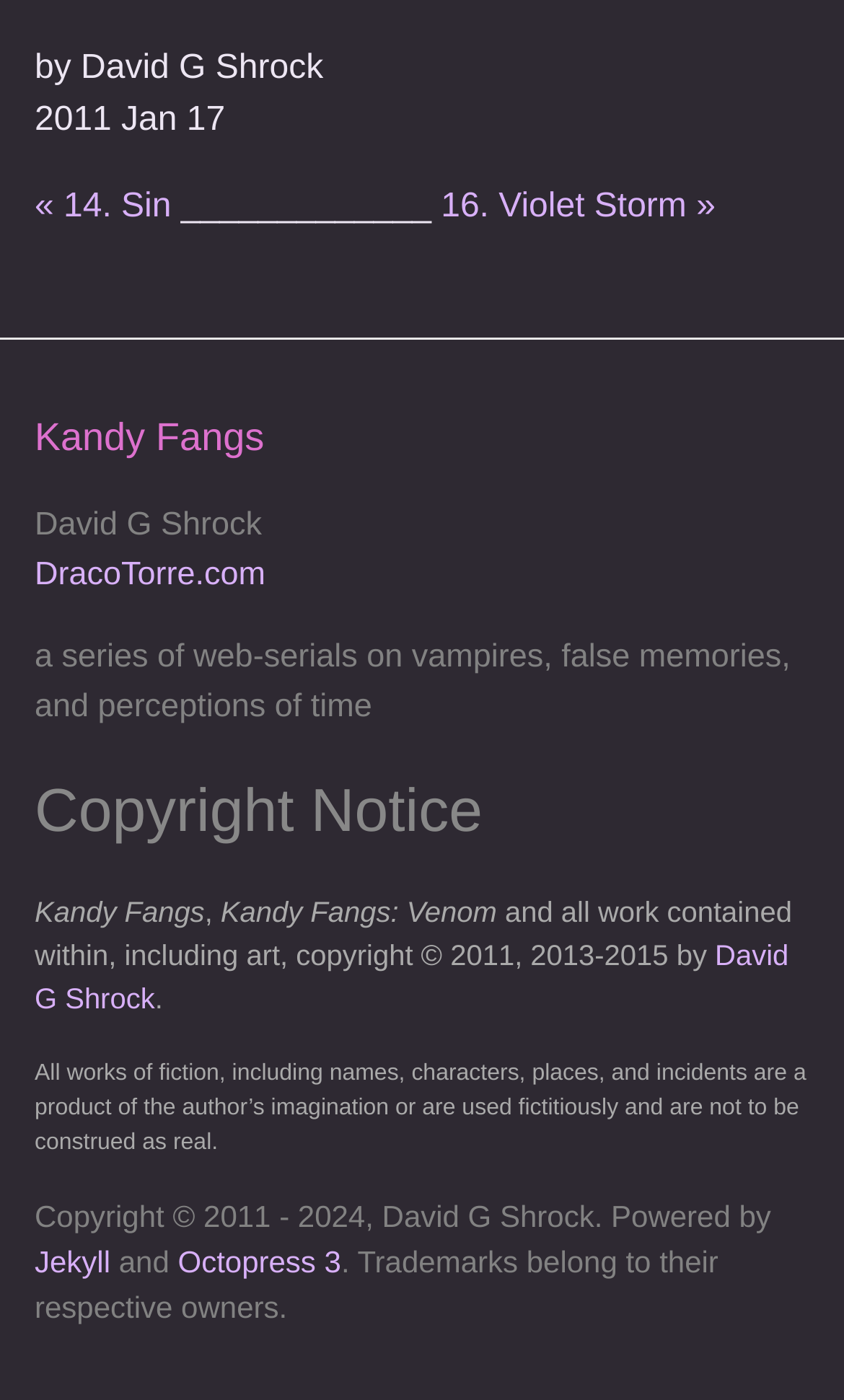What is the name of the website?
Based on the image, give a one-word or short phrase answer.

DracoTorre.com